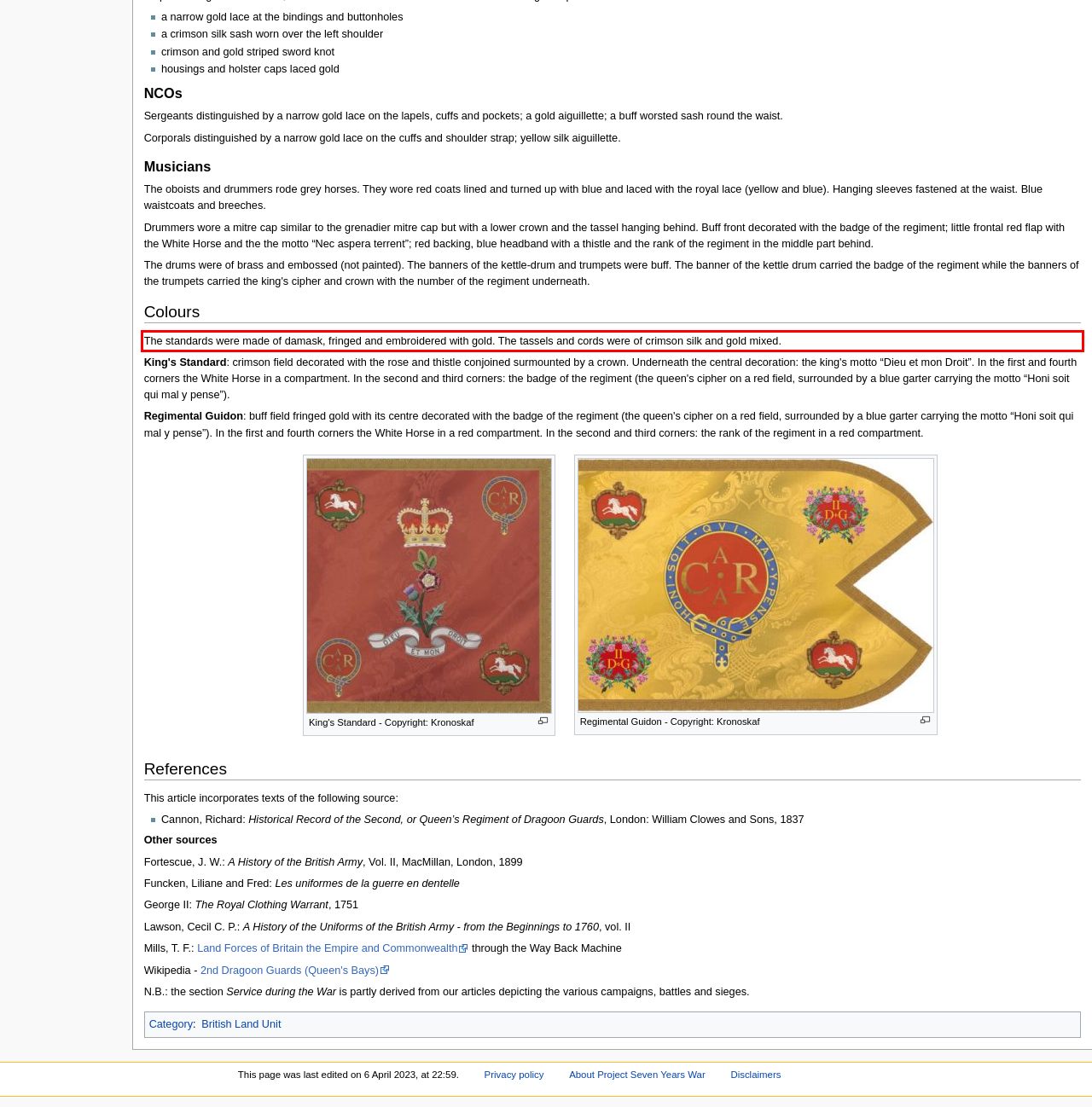Please use OCR to extract the text content from the red bounding box in the provided webpage screenshot.

The standards were made of damask, fringed and embroidered with gold. The tassels and cords were of crimson silk and gold mixed.